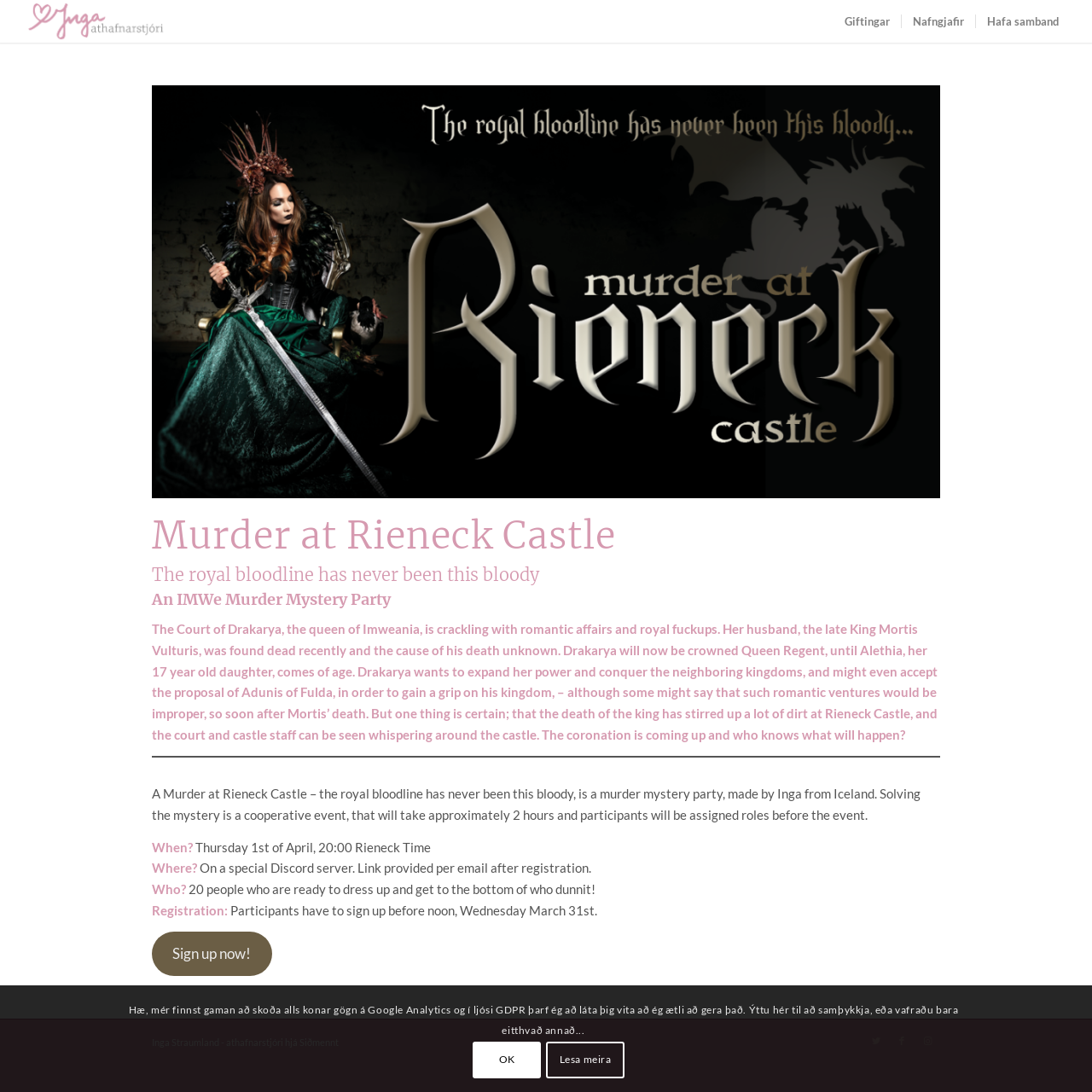How many people can participate in the murder mystery party?
Provide a concise answer using a single word or phrase based on the image.

20 people